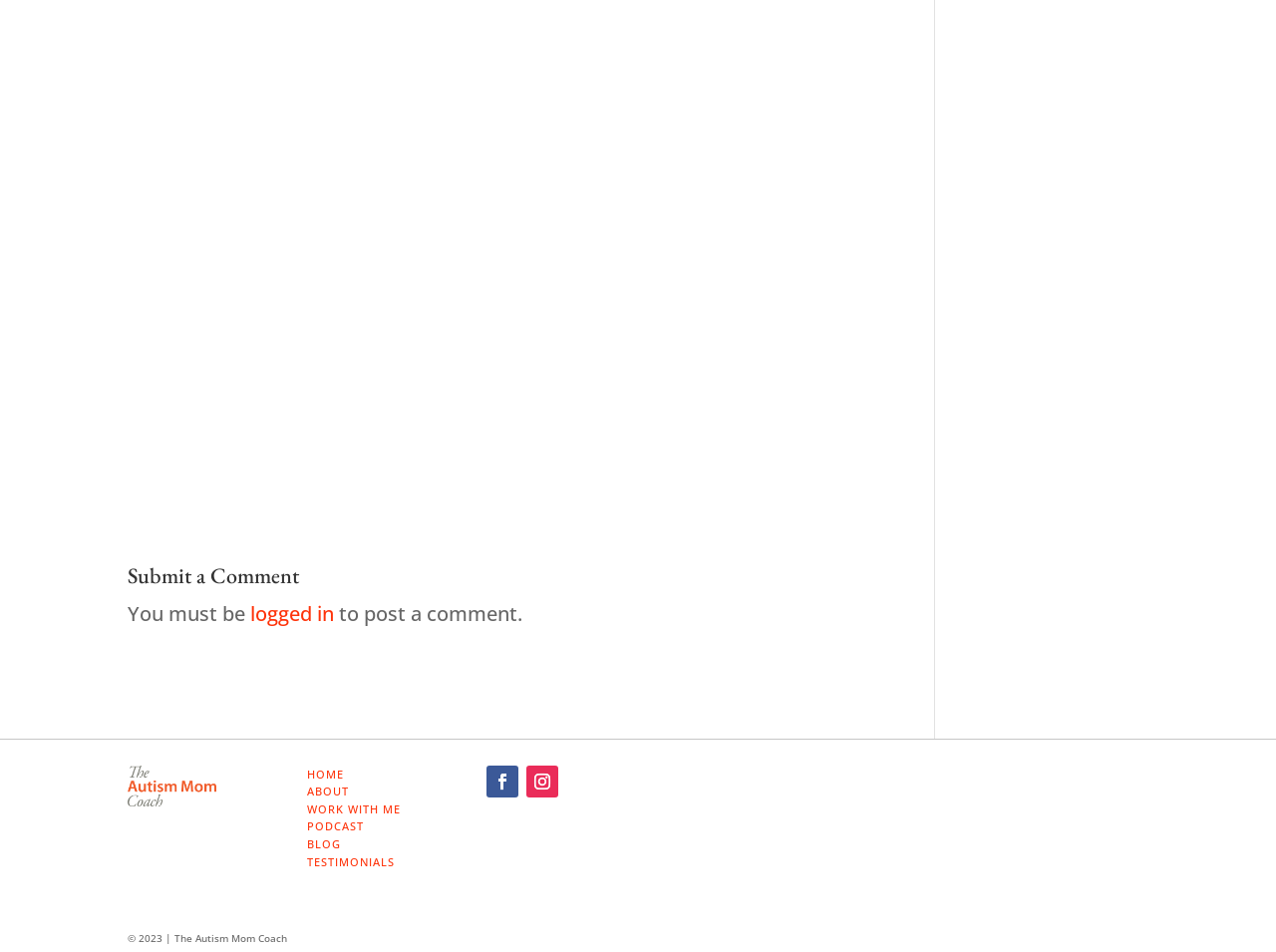Identify the bounding box for the UI element described as: "WORK WITH ME". The coordinates should be four float numbers between 0 and 1, i.e., [left, top, right, bottom].

[0.241, 0.842, 0.314, 0.857]